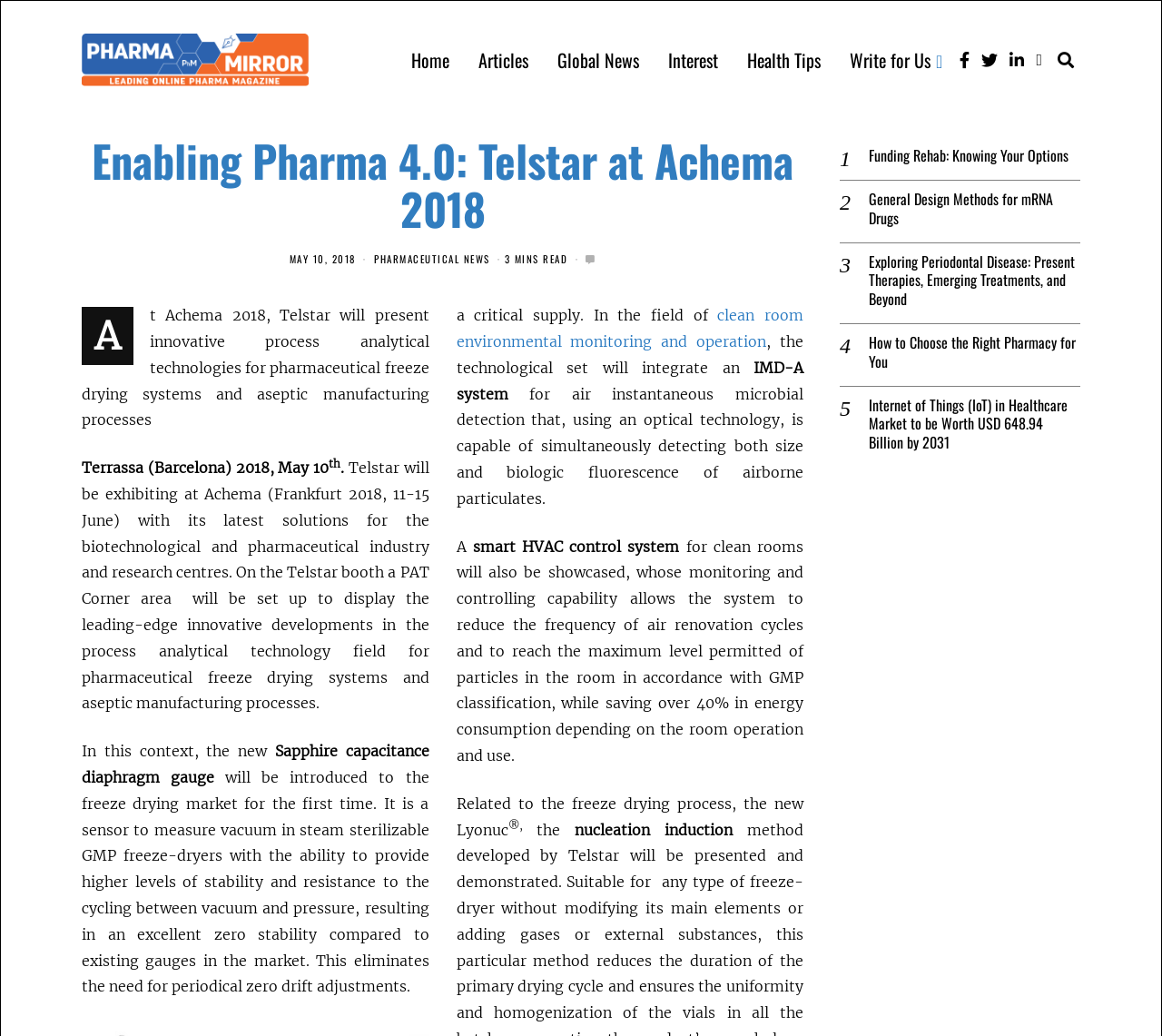Please identify the bounding box coordinates of the element that needs to be clicked to execute the following command: "Read article about Telstar at Achema 2018". Provide the bounding box using four float numbers between 0 and 1, formatted as [left, top, right, bottom].

[0.07, 0.296, 0.369, 0.414]